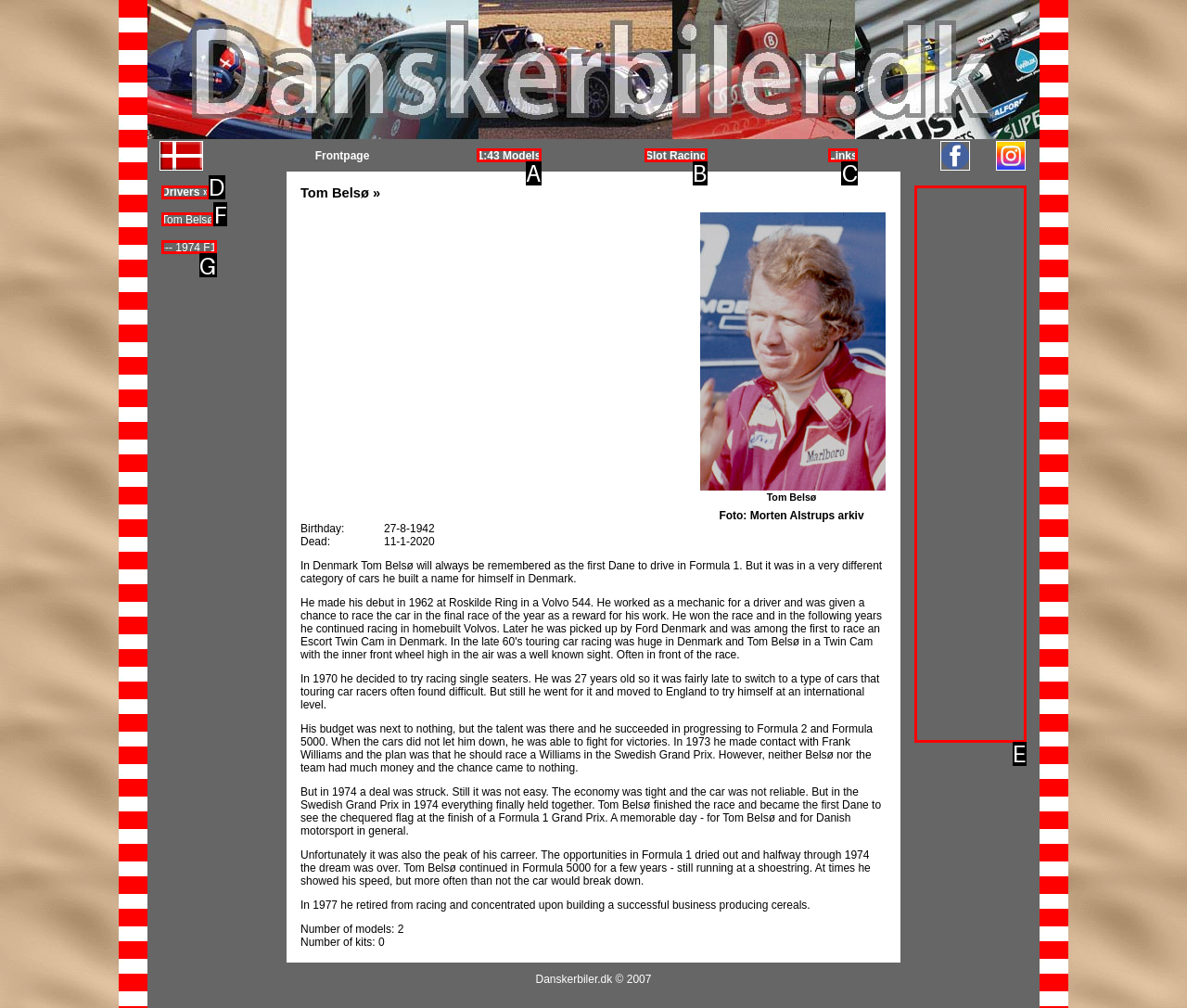Identify the HTML element that corresponds to the following description: aria-label="Advertisement" name="aswift_1" title="Advertisement". Provide the letter of the correct option from the presented choices.

E